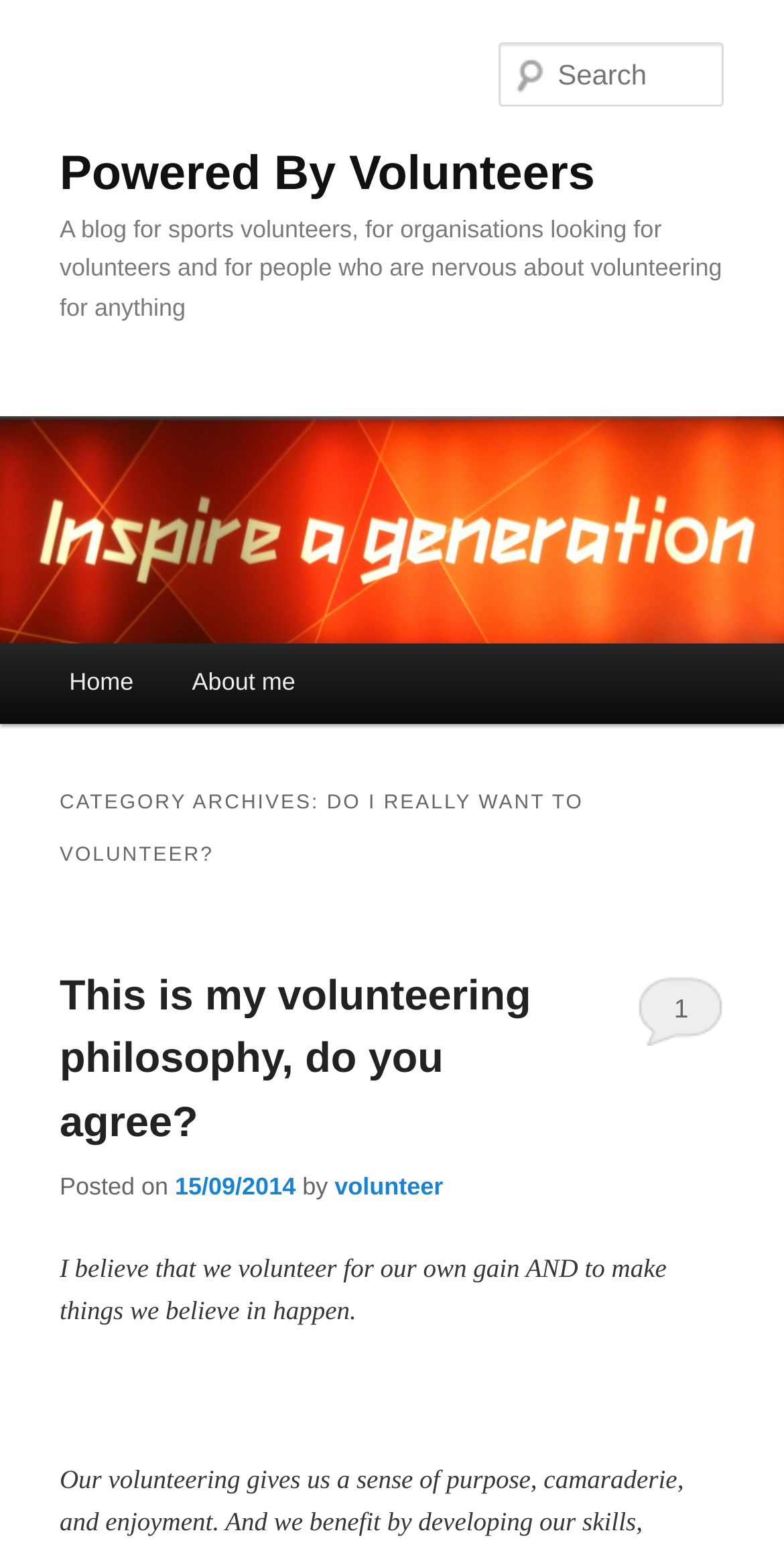Provide a thorough summary of the webpage.

The webpage is about volunteering, specifically a blog for sports volunteers, organizations looking for volunteers, and individuals who are nervous about volunteering. At the top, there are two "Skip to" links, one for primary content and one for secondary content, positioned at the top-left corner of the page. 

Below these links, there is a heading that reads "Powered By Volunteers" with a link to the same title, taking up most of the top section of the page. 

Underneath, there is a longer heading that describes the purpose of the blog. To the left of this heading, there is an image with the same title "Powered By Volunteers", which spans from the top to about a quarter of the way down the page. 

On the right side of the page, there is a search box with a label "Search Search". 

Below the image, there is a main menu section with links to "Home" and "About me". 

The main content of the page is divided into sections, with headings and links to articles. The first section has a heading "CATEGORY ARCHIVES: DO I REALLY WANT TO VOLUNTEER?" followed by an article titled "This is my volunteering philosophy, do you agree?" with a link to the article, a posting date, and the author's name. The article's content is a short paragraph that discusses the author's volunteering philosophy.